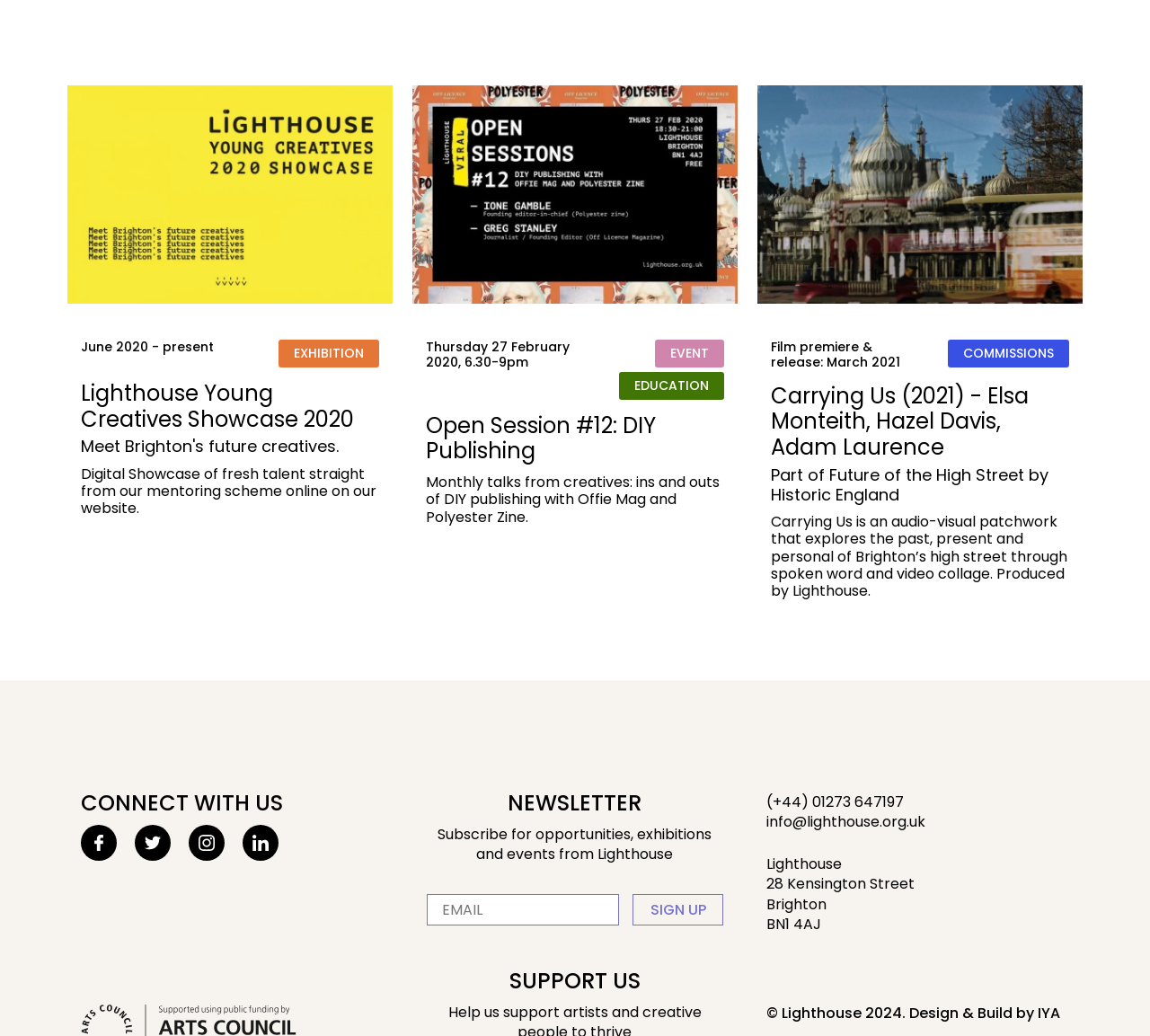Identify the bounding box coordinates of the clickable region necessary to fulfill the following instruction: "Open Open Session #12: DIY Publishing". The bounding box coordinates should be four float numbers between 0 and 1, i.e., [left, top, right, bottom].

[0.359, 0.082, 0.641, 0.507]